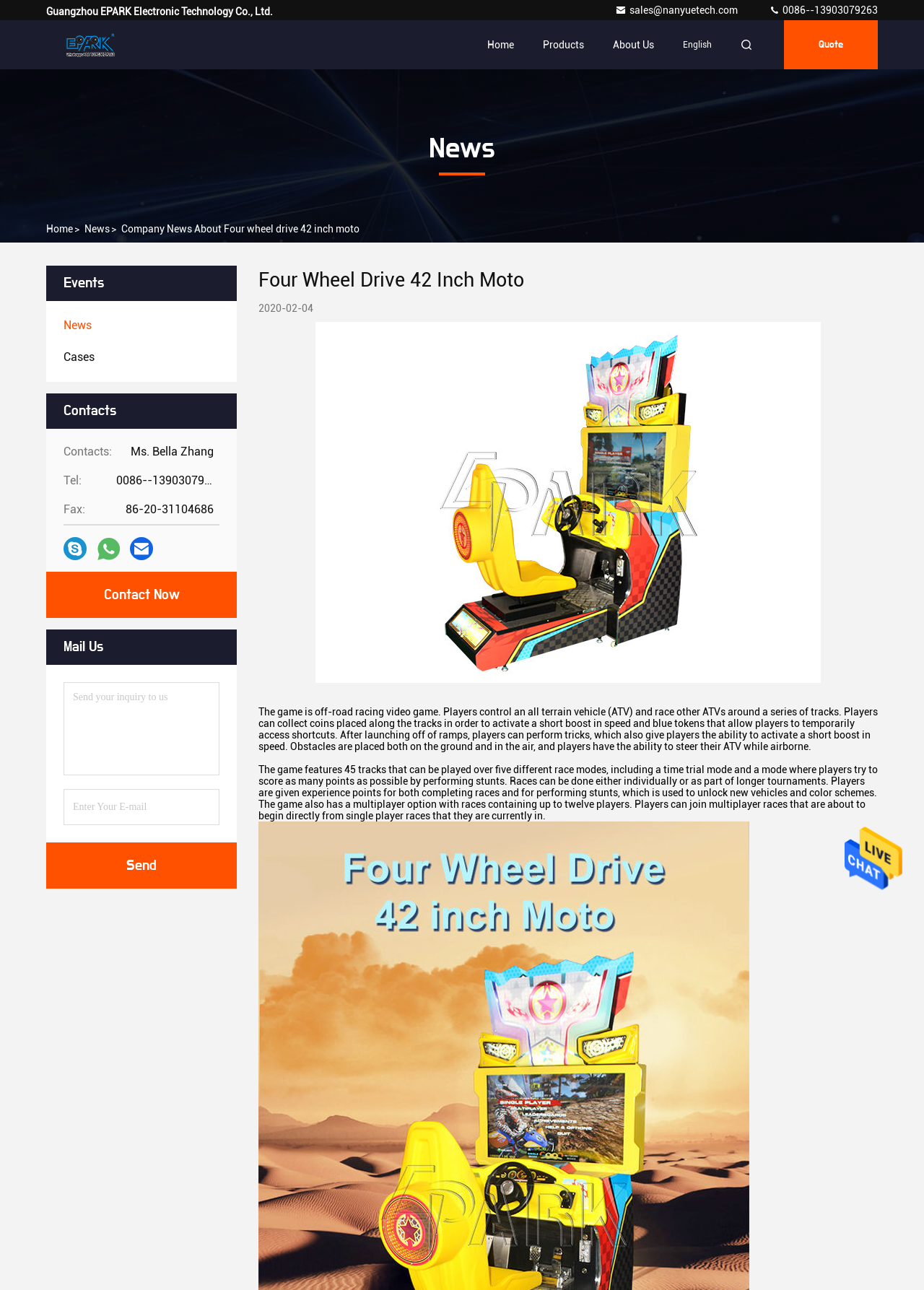How many tracks are featured in the game?
Could you please answer the question thoroughly and with as much detail as possible?

I found the number of tracks by reading the text 'The game features 45 tracks that can be played over five different race modes...'.